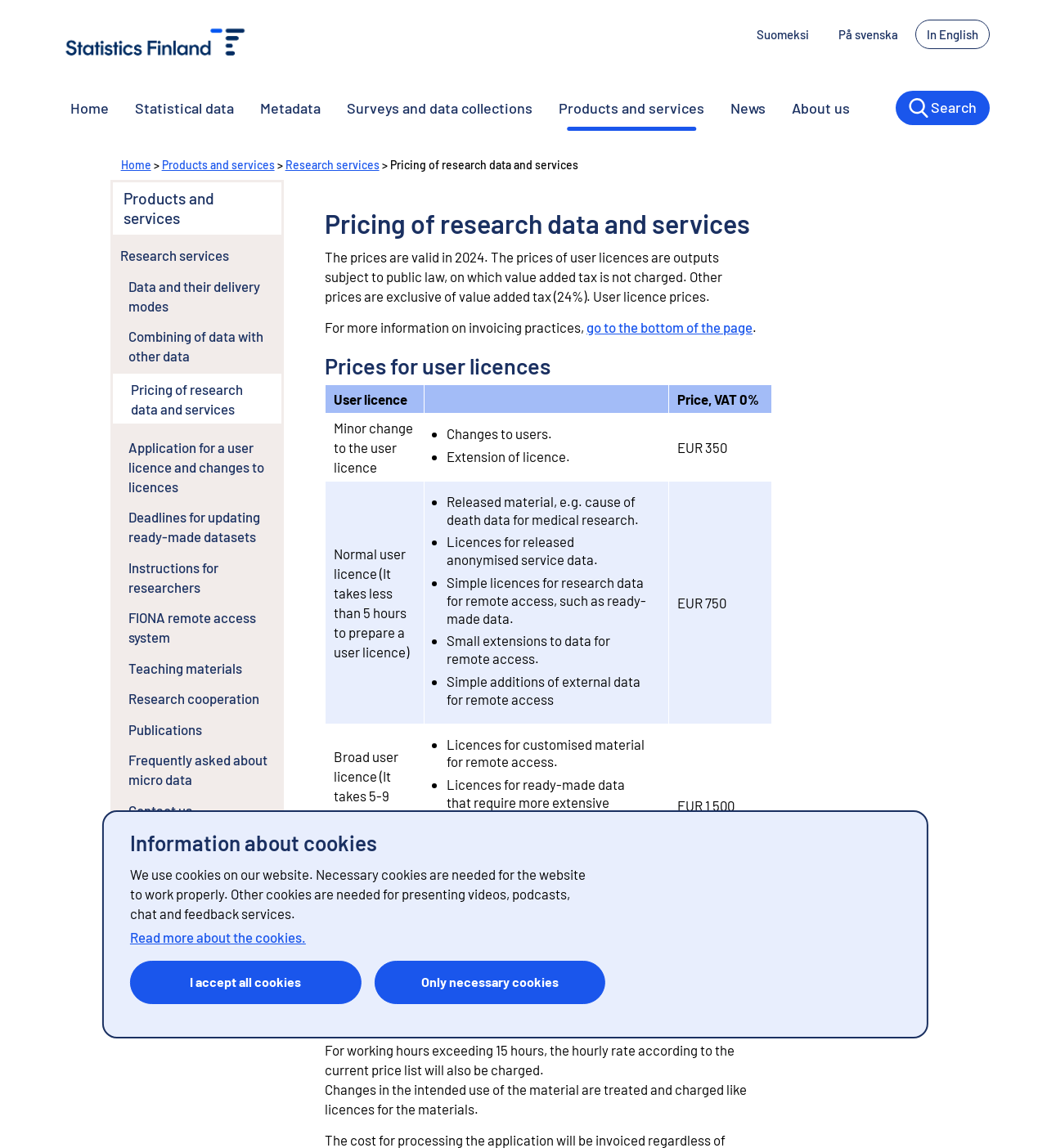Please find and provide the title of the webpage.

Information about cookies